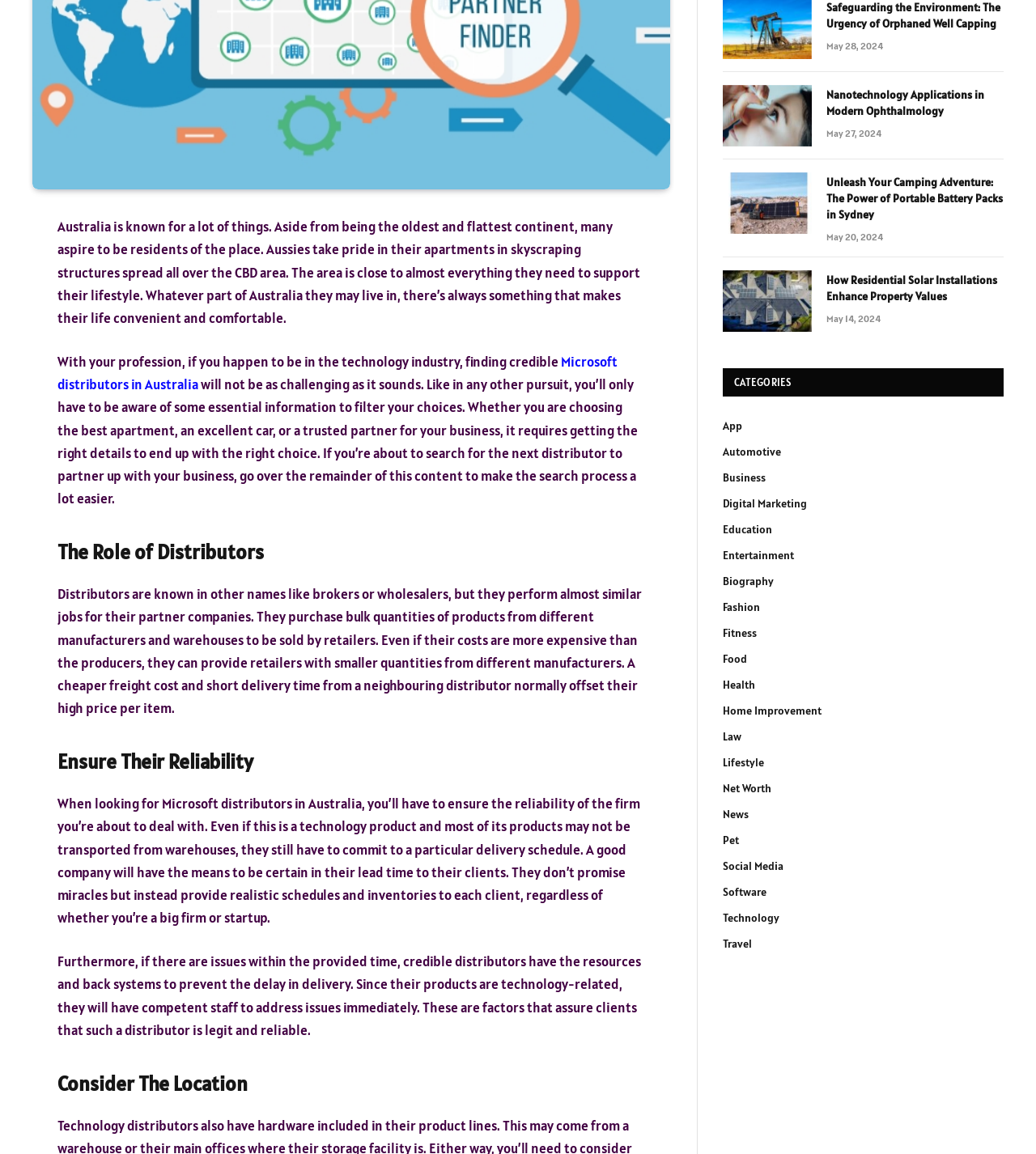Determine the bounding box for the described UI element: "Digital Marketing".

[0.698, 0.43, 0.779, 0.443]